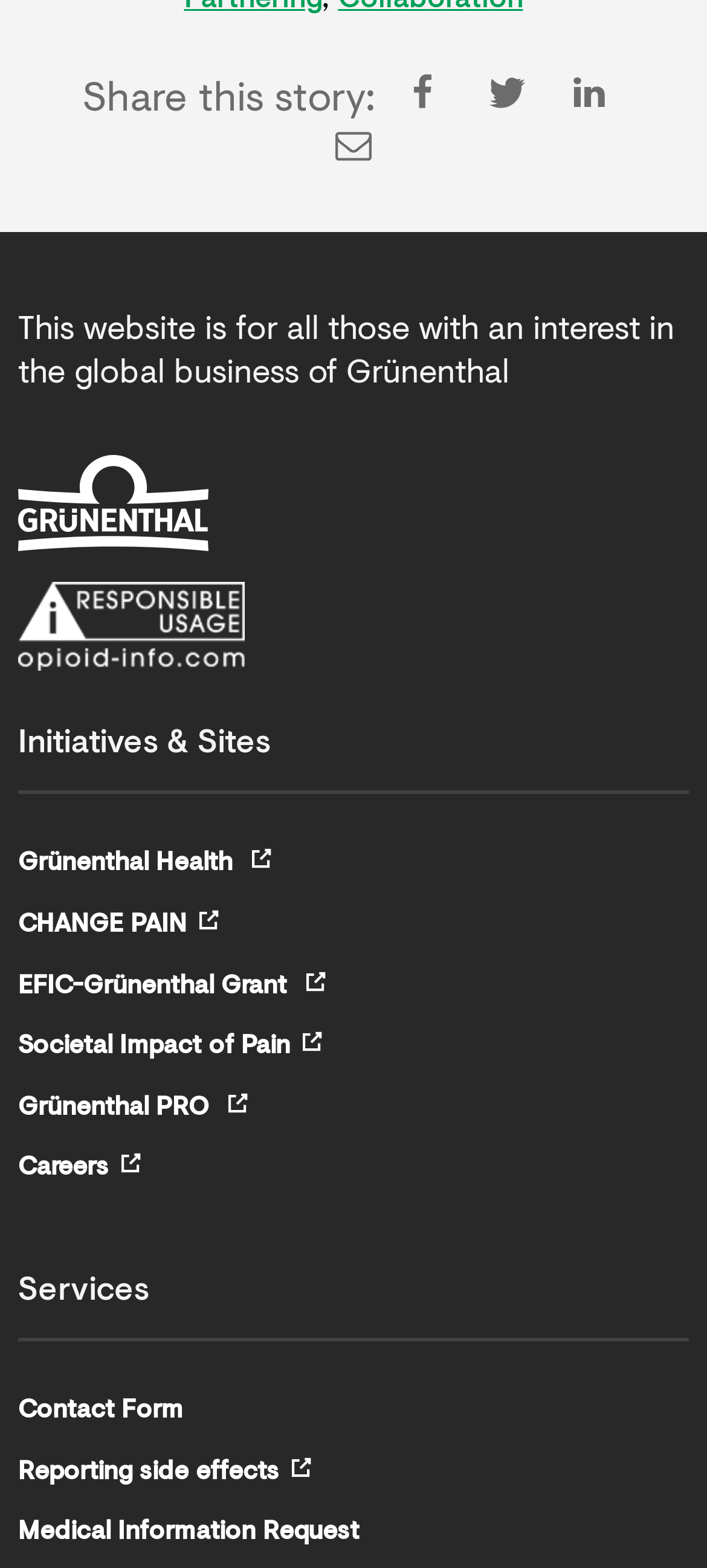Use one word or a short phrase to answer the question provided: 
How many headings are on the webpage?

2